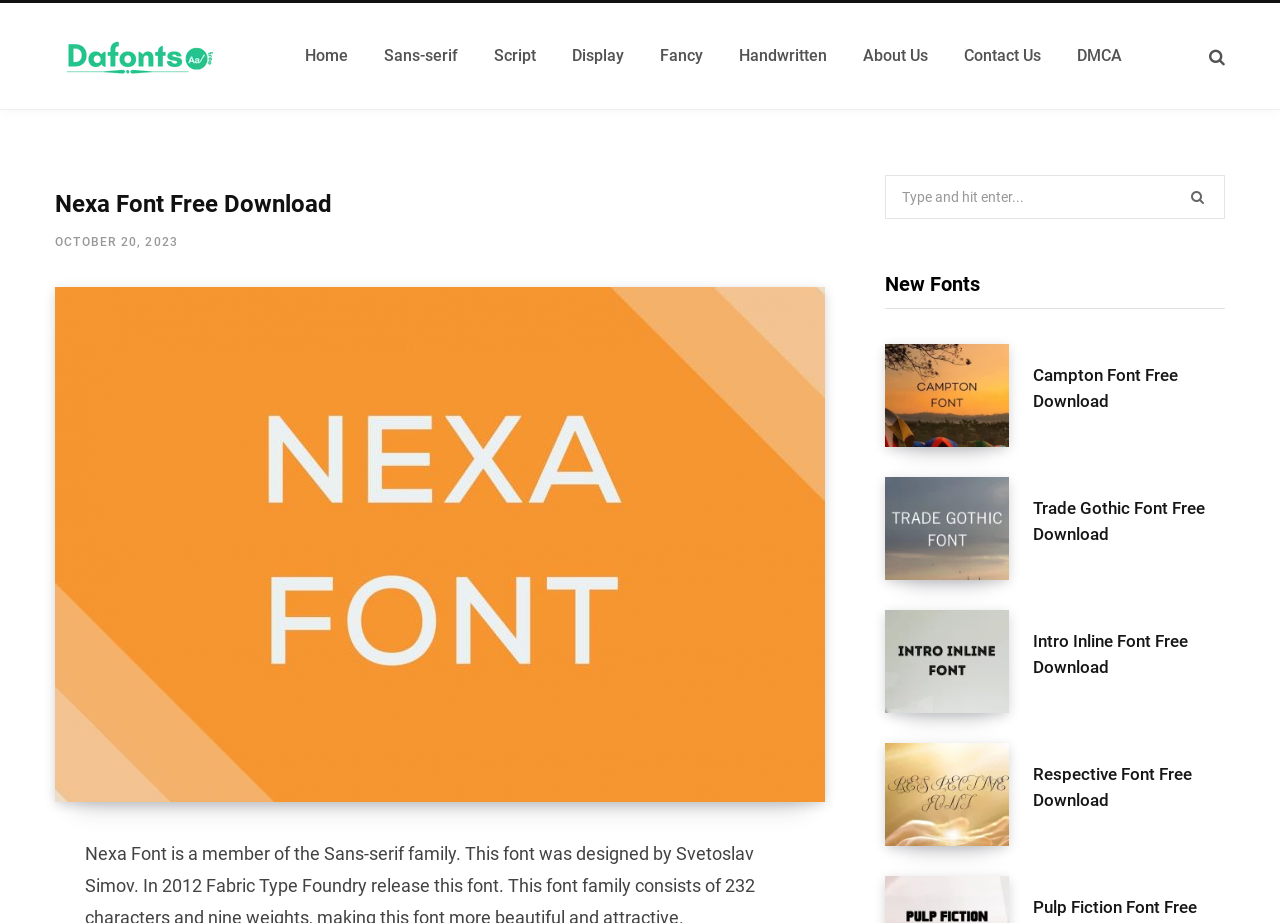Give the bounding box coordinates for this UI element: "Testimonials". The coordinates should be four float numbers between 0 and 1, arranged as [left, top, right, bottom].

None